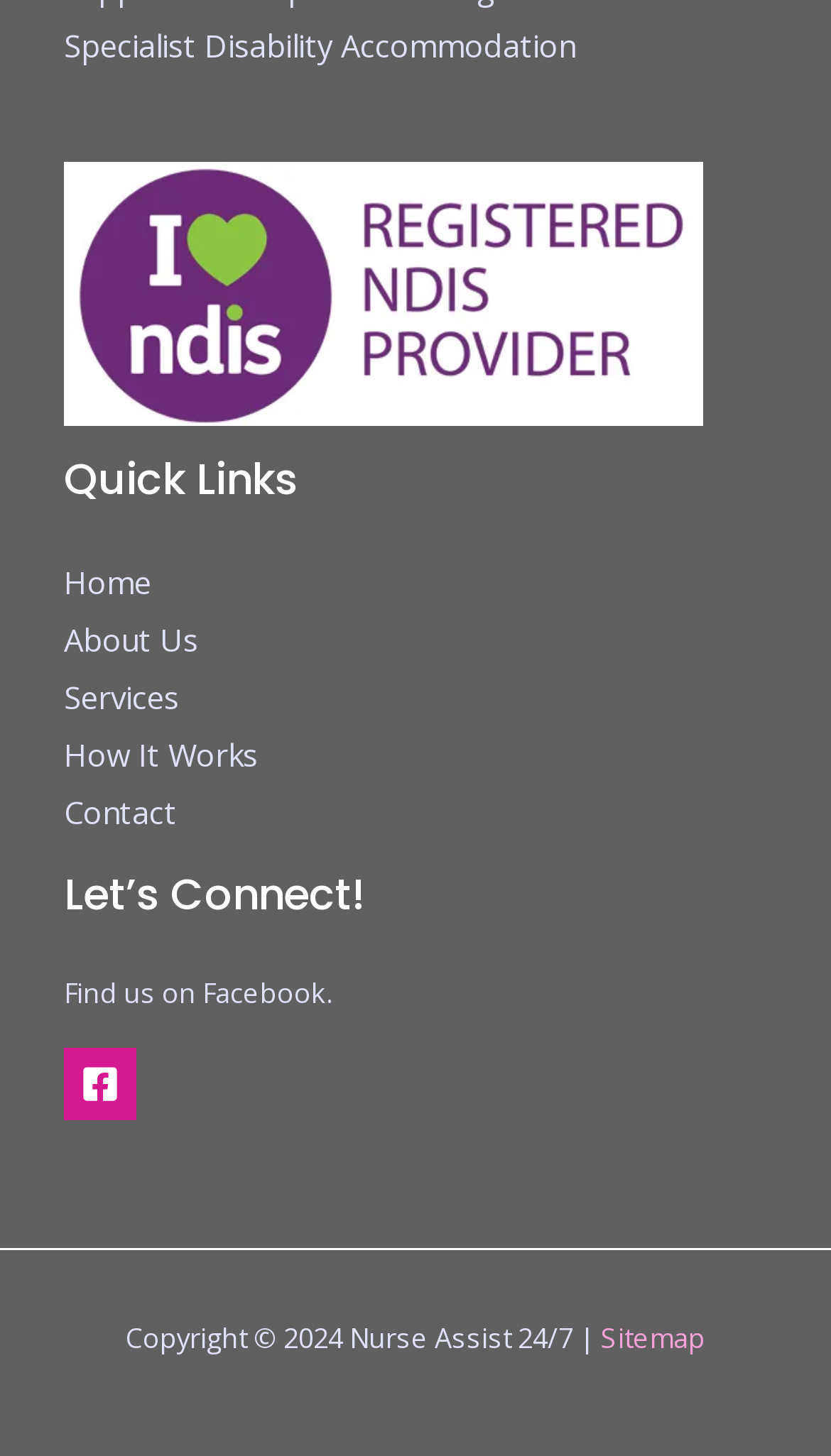Use the details in the image to answer the question thoroughly: 
What social media platform is mentioned?

The social media platform Facebook is mentioned in the footer of the webpage, with a link to the organization's Facebook page and a Facebook logo image.